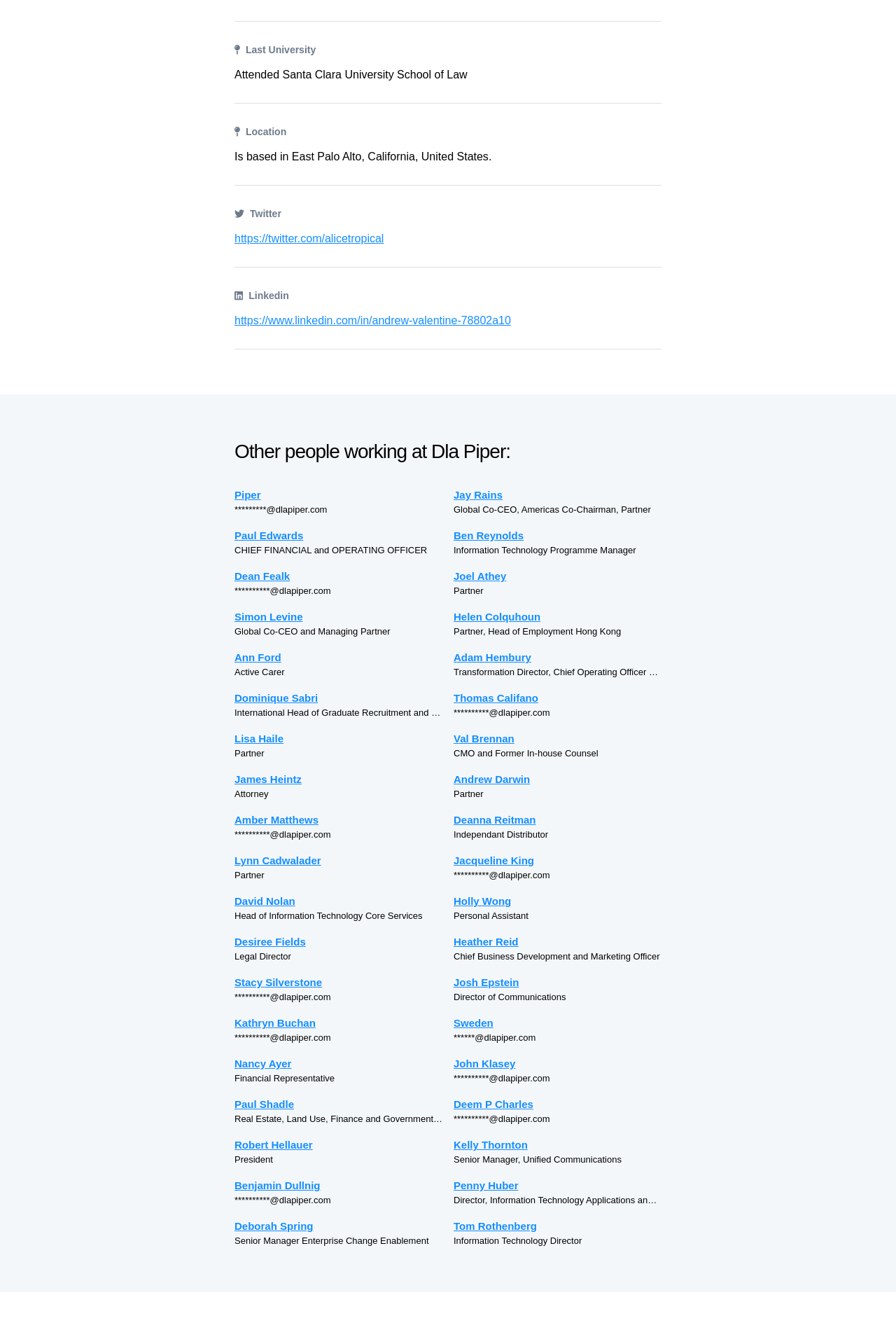Identify the bounding box coordinates of the region I need to click to complete this instruction: "Check Jay Rains' email".

[0.262, 0.381, 0.365, 0.389]